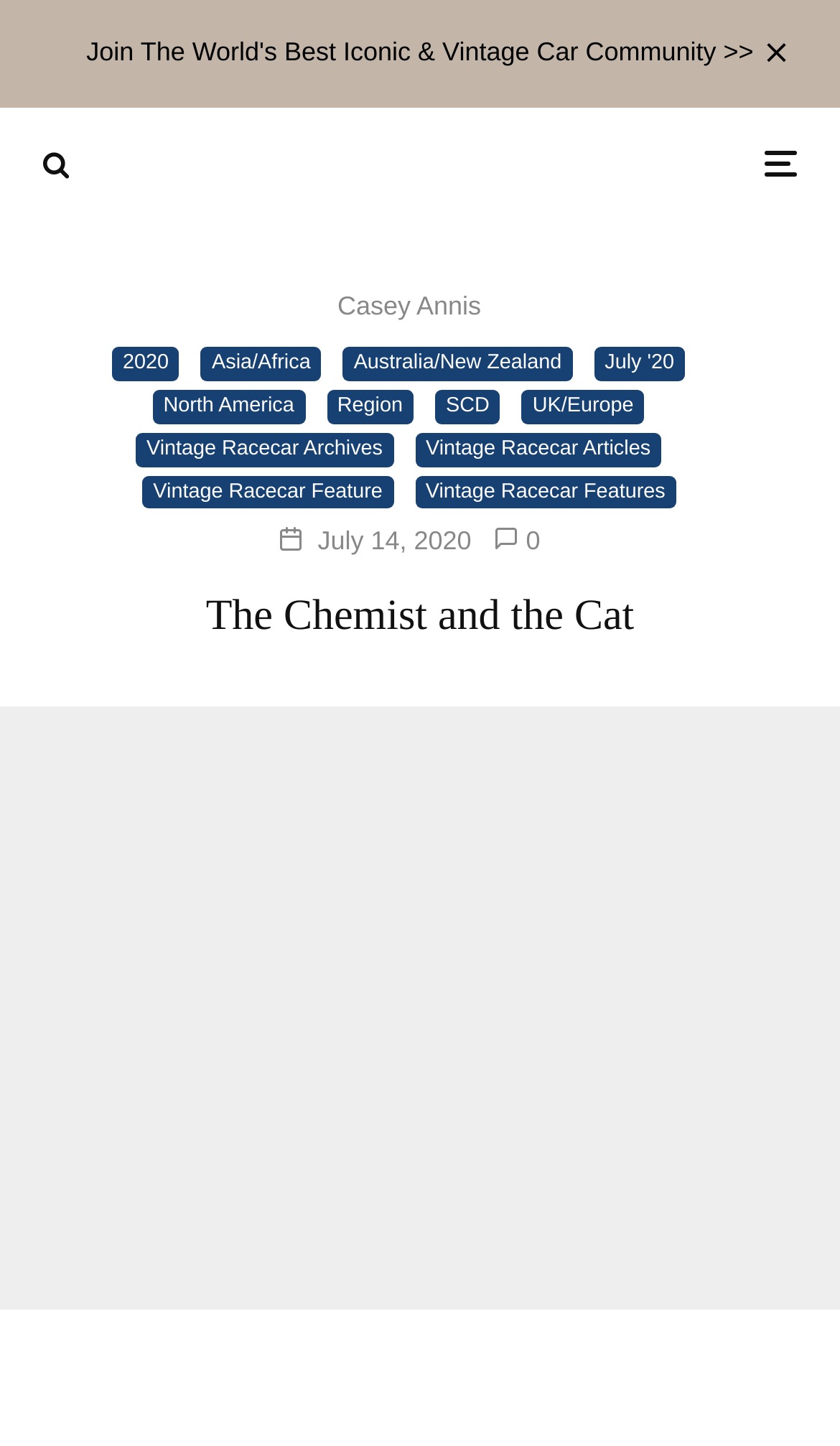Locate the bounding box coordinates of the clickable part needed for the task: "Explore the archives of vintage racecars".

[0.161, 0.299, 0.468, 0.323]